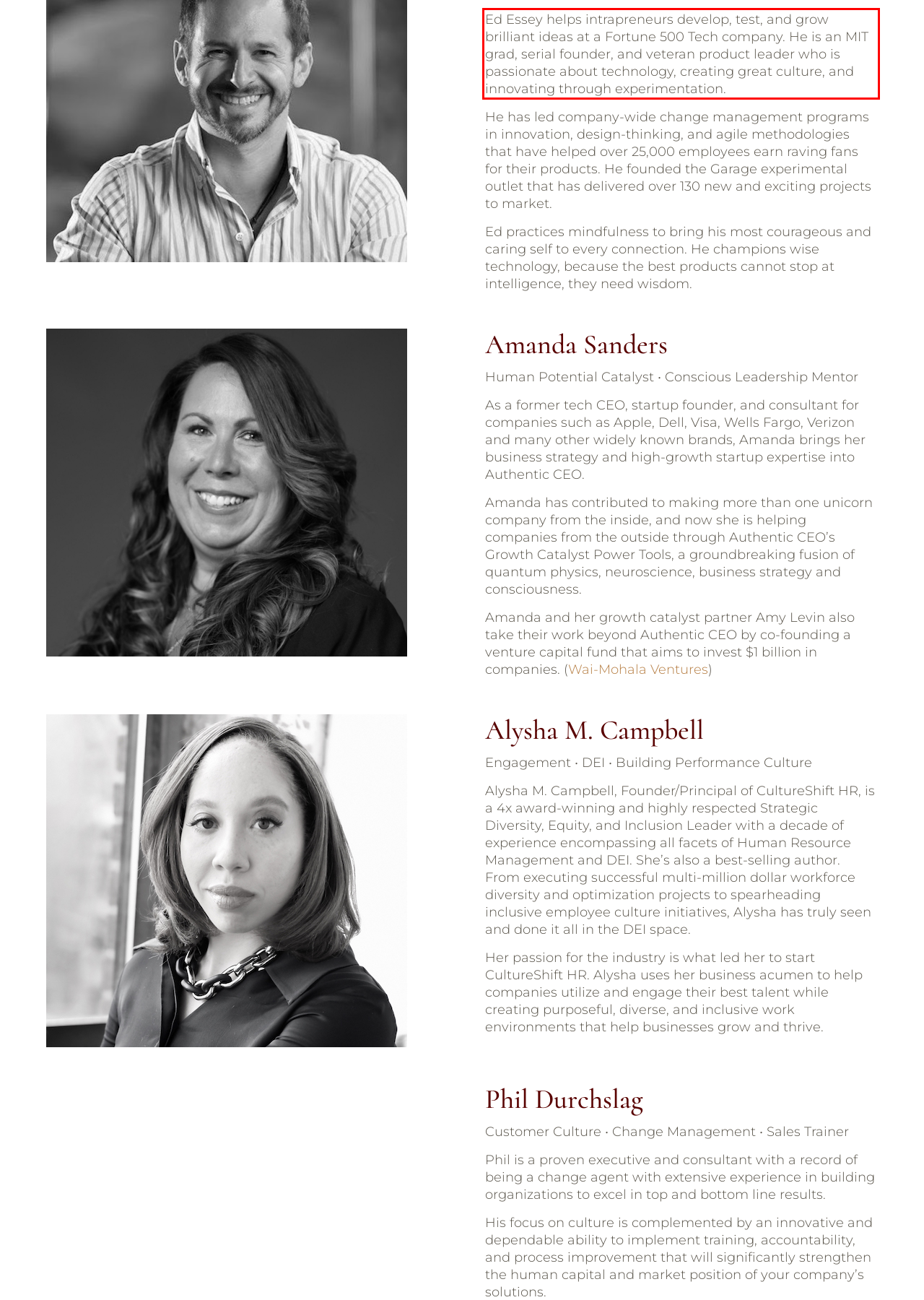You are looking at a screenshot of a webpage with a red rectangle bounding box. Use OCR to identify and extract the text content found inside this red bounding box.

Ed Essey helps intrapreneurs develop, test, and grow brilliant ideas at a Fortune 500 Tech company. He is an MIT grad, serial founder, and veteran product leader who is passionate about technology, creating great culture, and innovating through experimentation.